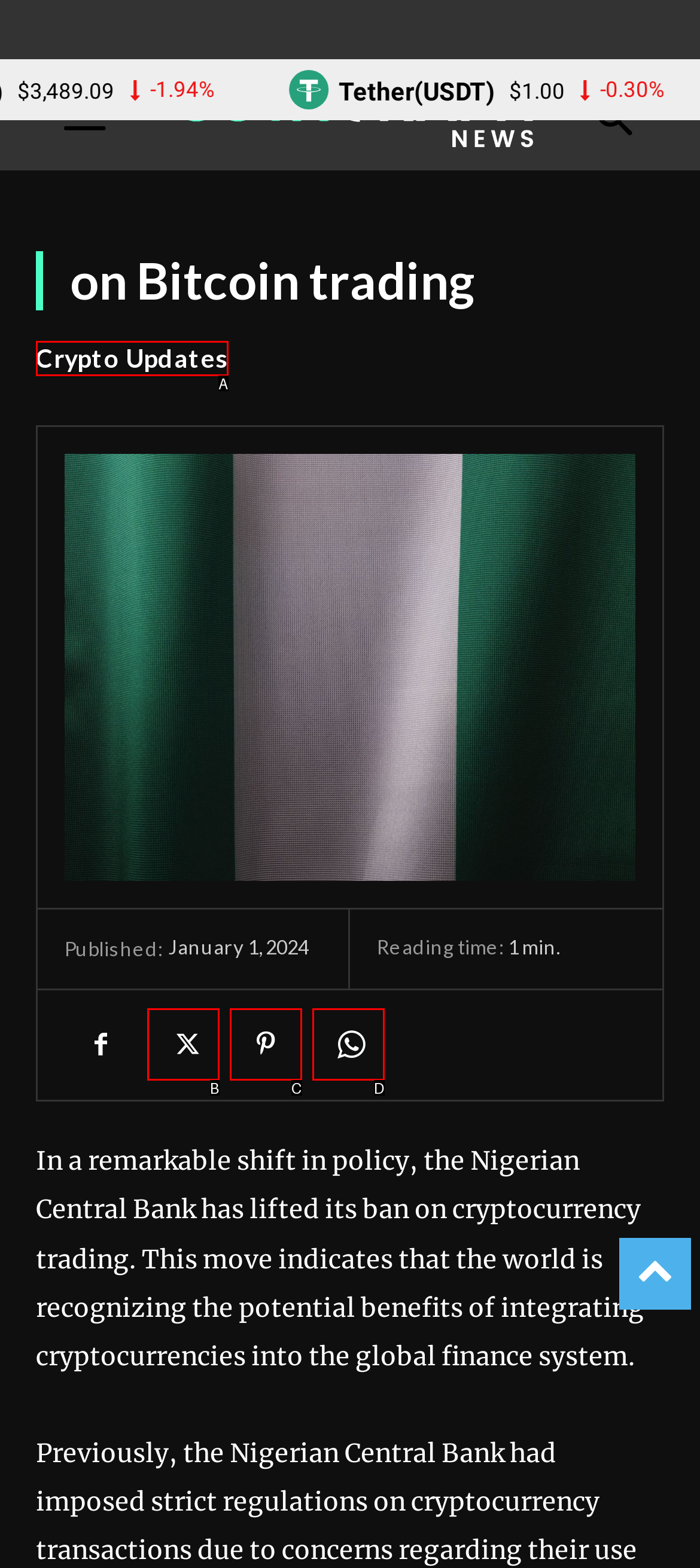Select the option that fits this description: Crypto Updates
Answer with the corresponding letter directly.

A